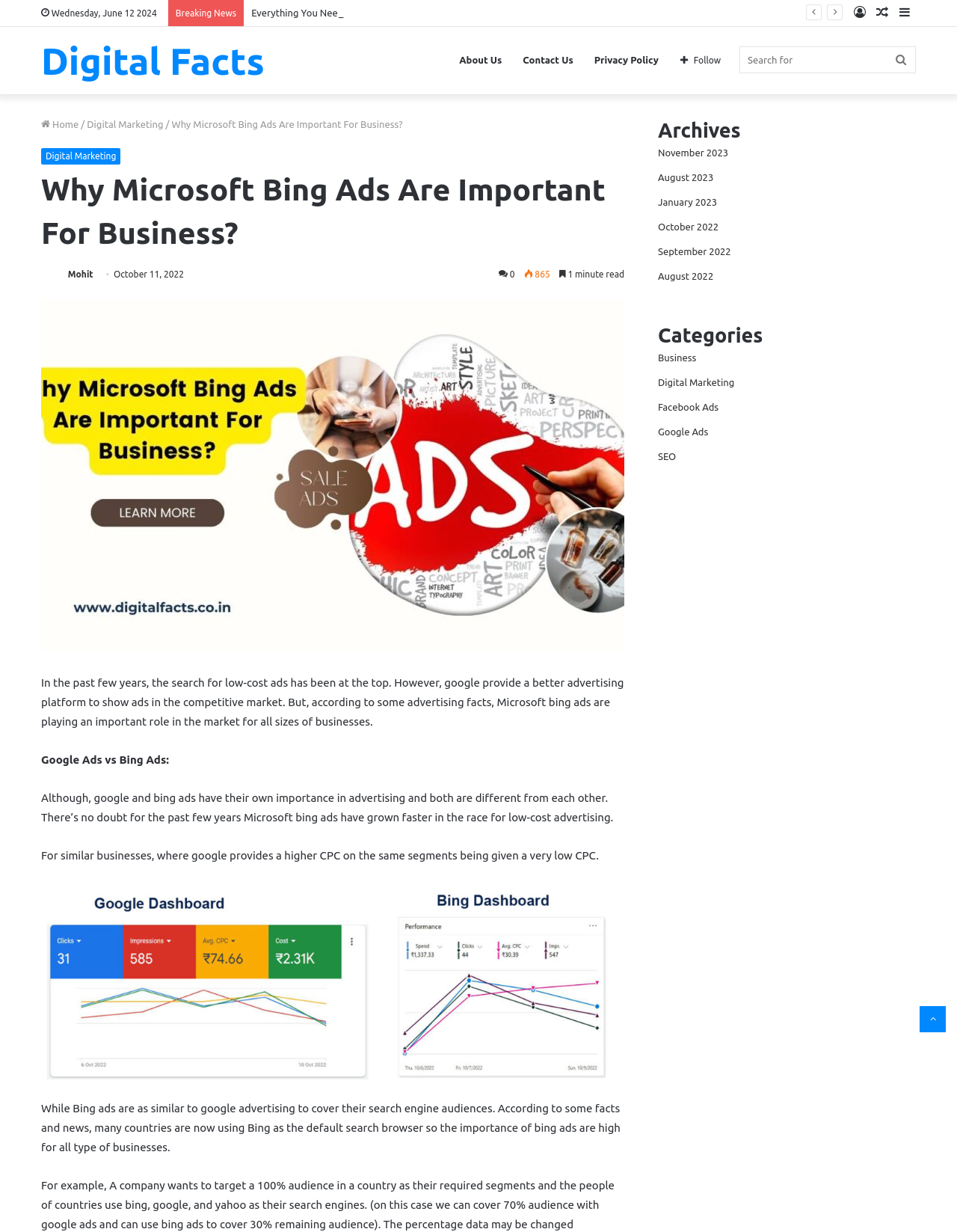Please determine the bounding box coordinates for the element that should be clicked to follow these instructions: "Log In".

[0.887, 0.0, 0.91, 0.021]